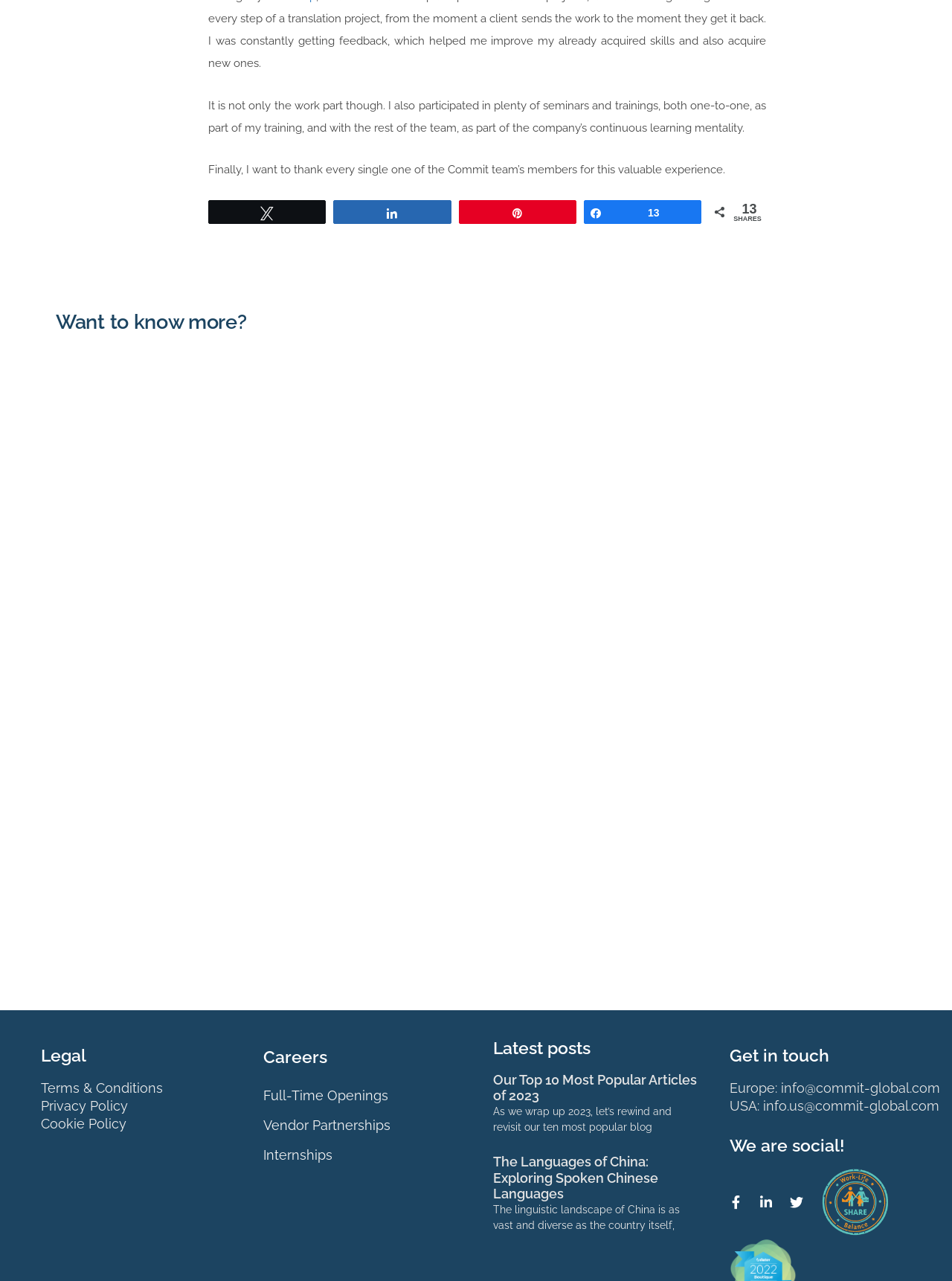Given the description "USA: info.us@commit-global.com", provide the bounding box coordinates of the corresponding UI element.

[0.767, 0.856, 0.992, 0.87]